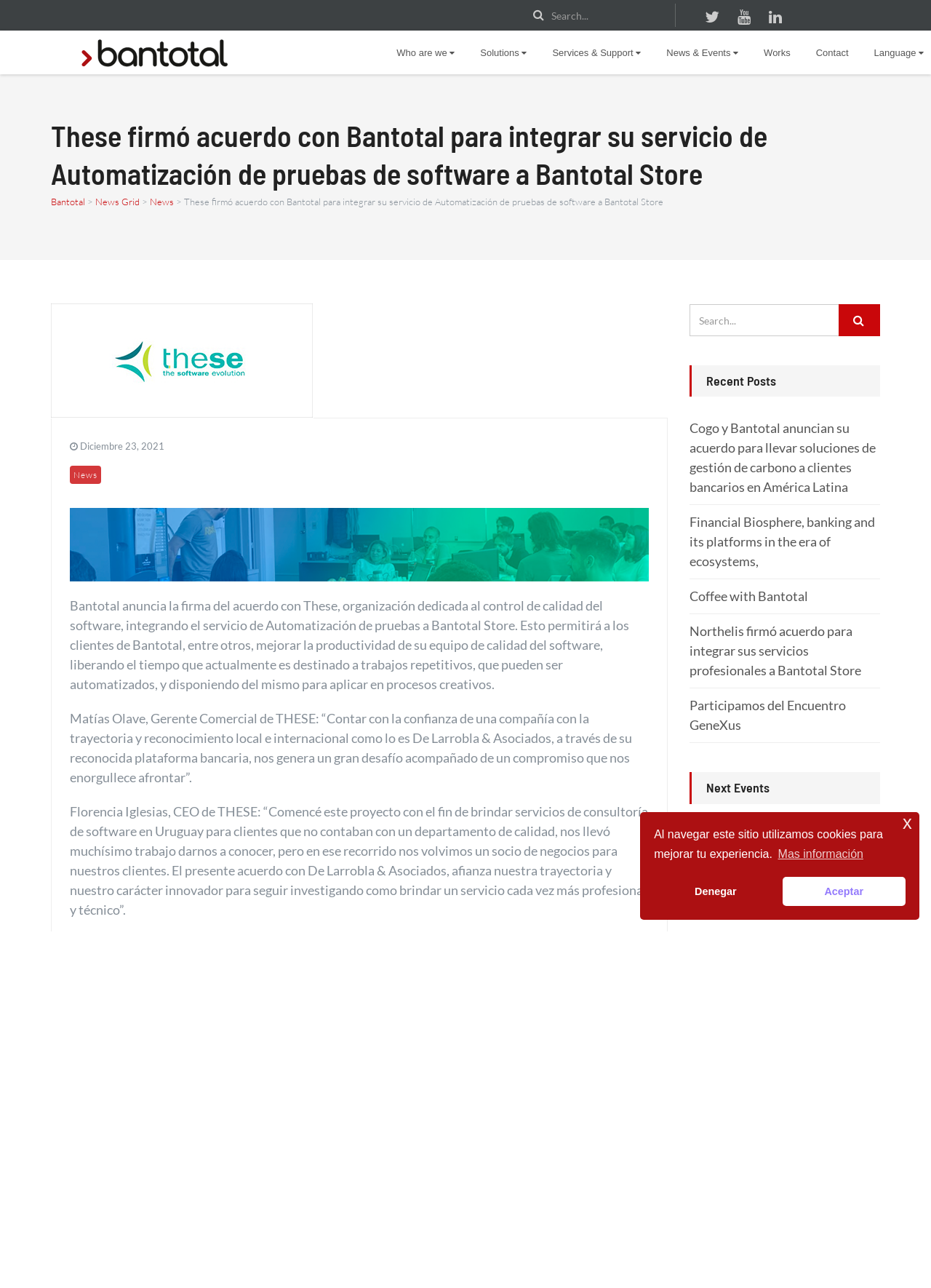Highlight the bounding box coordinates of the element you need to click to perform the following instruction: "Click on Home."

None